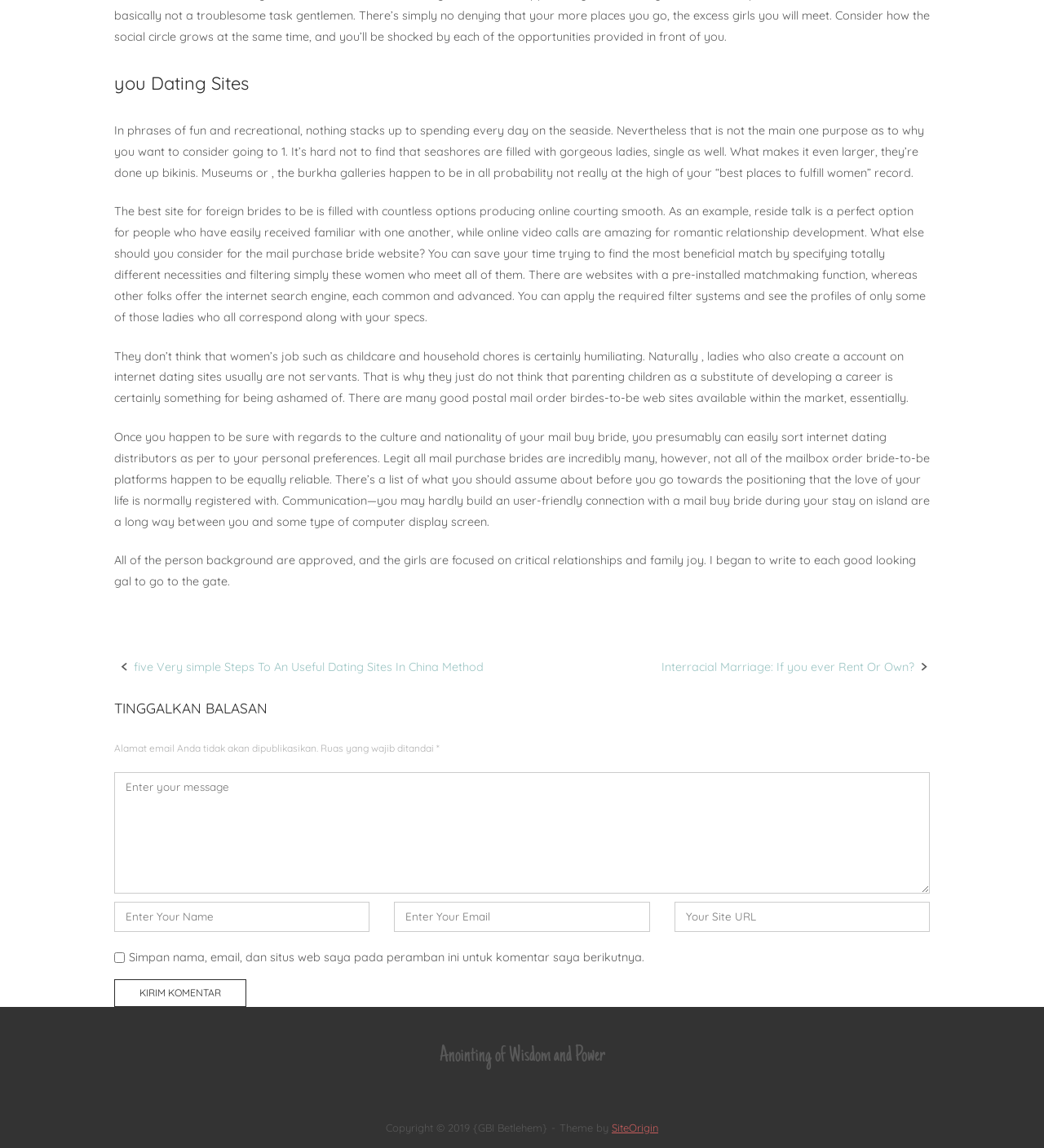Please answer the following question as detailed as possible based on the image: 
What is the purpose of the checkbox labeled 'Simpan nama, email, dan situs web saya pada peramban ini untuk komentar saya berikutnya'?

The checkbox is likely intended to allow users to save their comment information, including name, email, and website, for future comments. This is inferred from the text label of the checkbox, which suggests that checking it will save the information for later use.